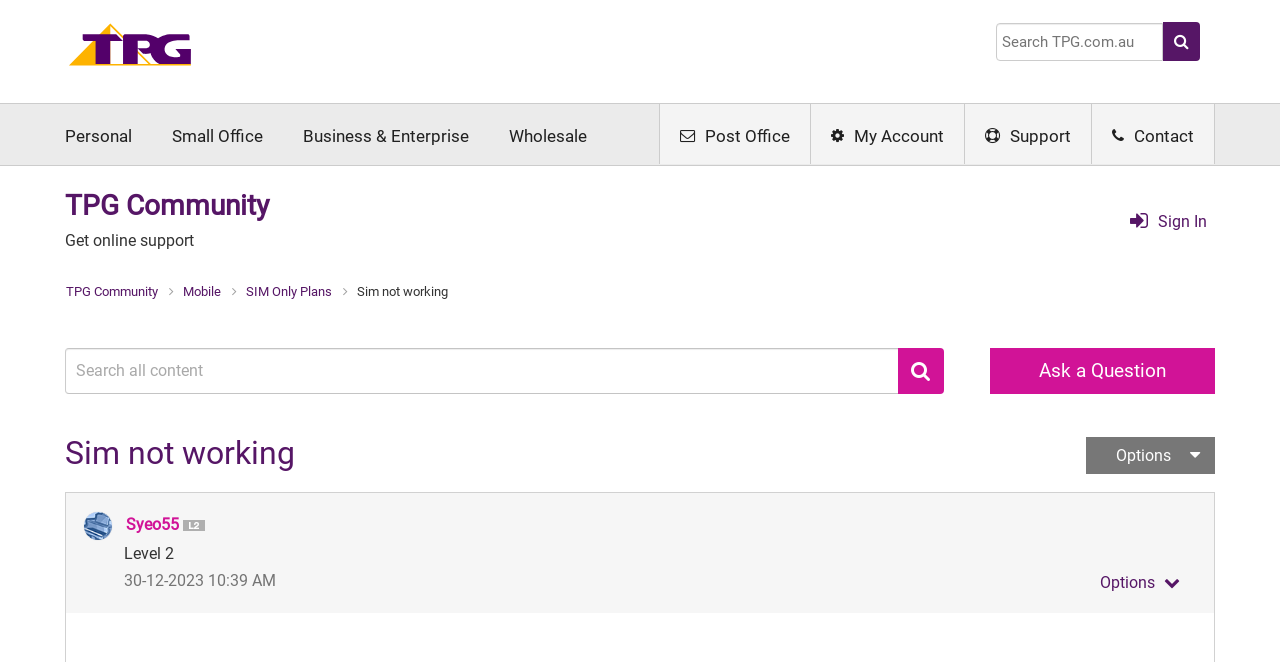Using the information in the image, could you please answer the following question in detail:
What is the username of the user who posted the question?

Based on the webpage content, I can see that the username of the user who posted the question is 'Syeo55', which is indicated by the image and link 'View Profile of Syeo55'.